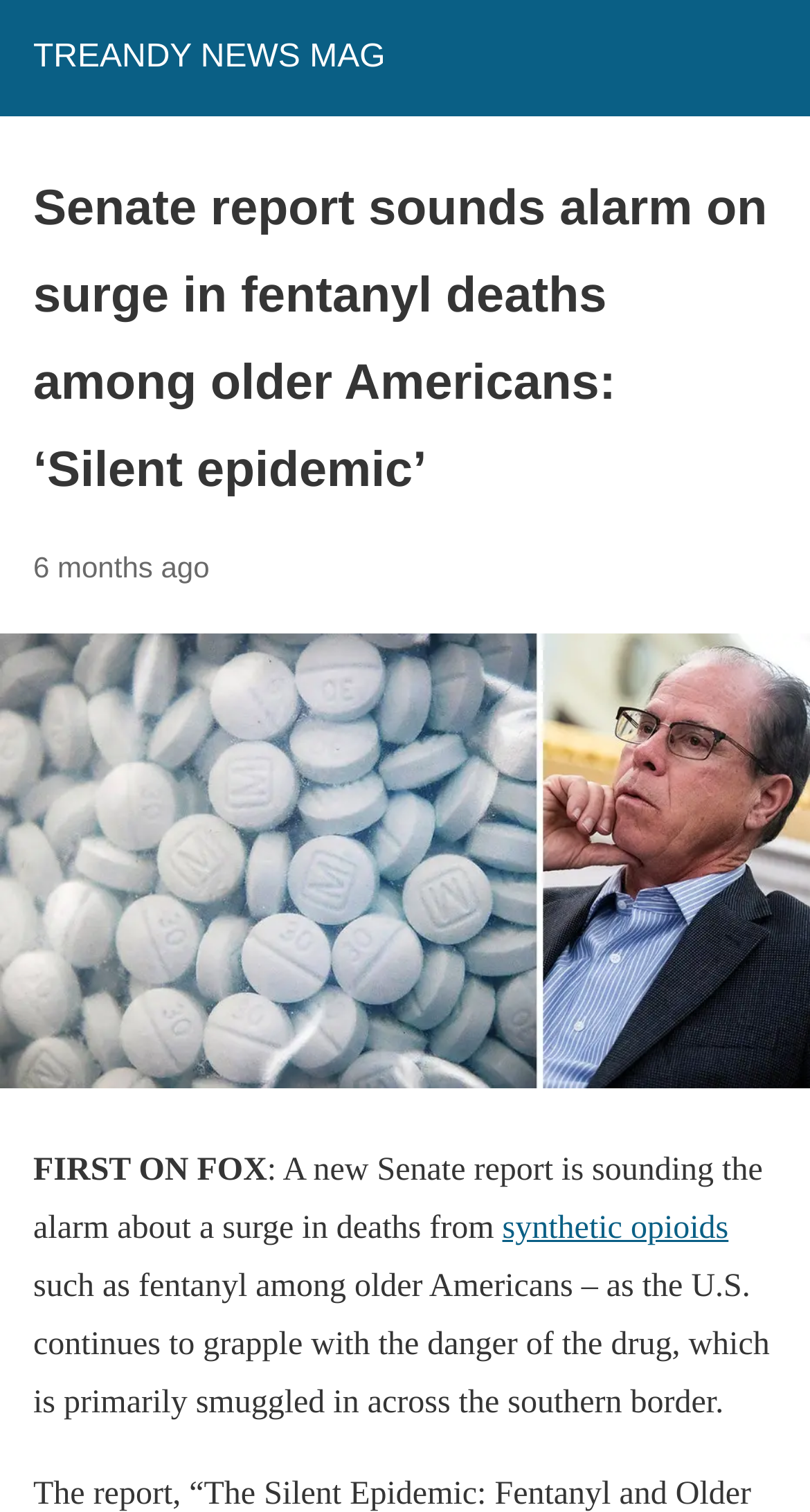Locate the bounding box coordinates of the UI element described by: "TREANDY NEWS MAG". Provide the coordinates as four float numbers between 0 and 1, formatted as [left, top, right, bottom].

[0.041, 0.026, 0.476, 0.049]